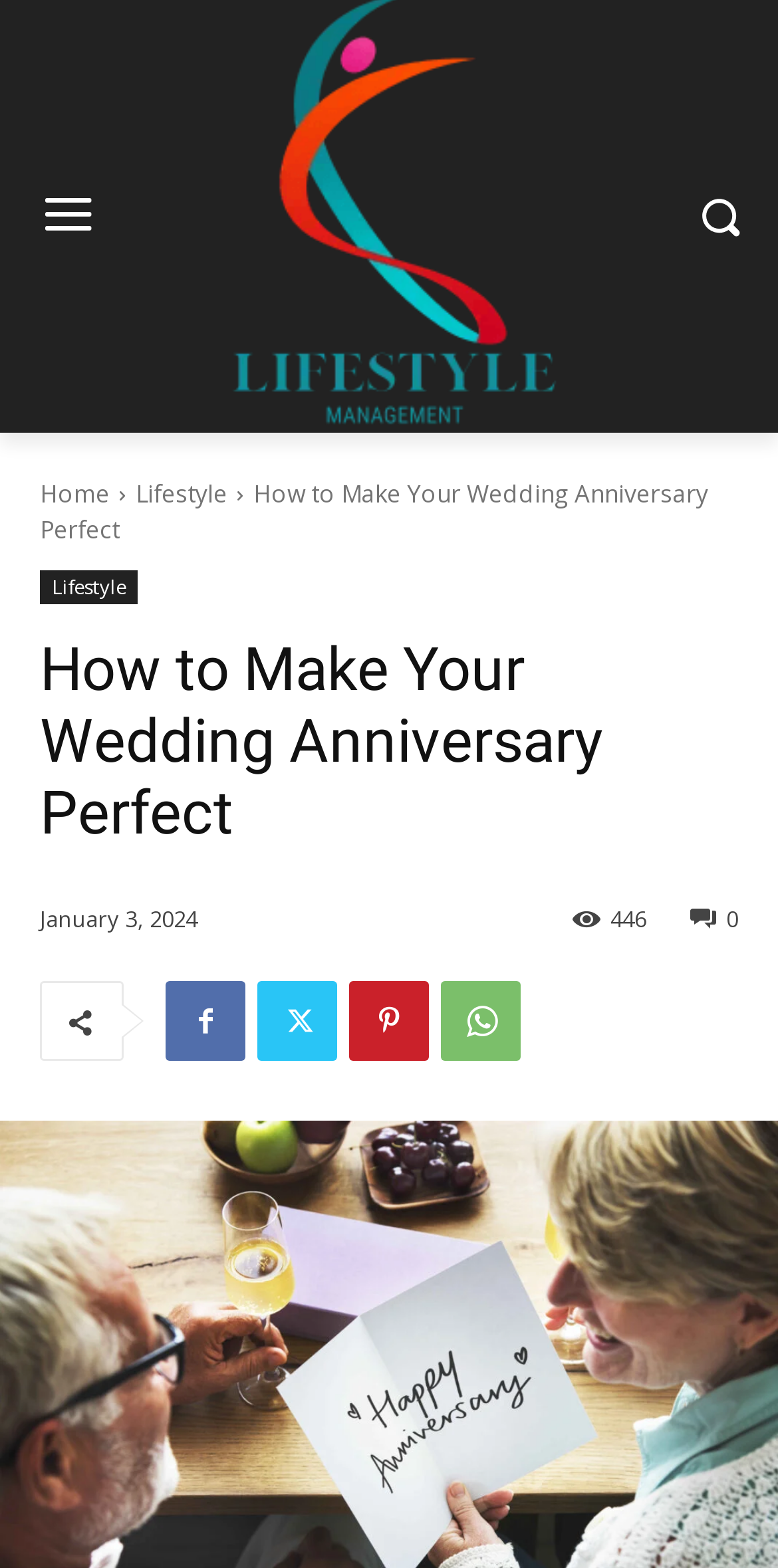Please find the bounding box coordinates of the element that you should click to achieve the following instruction: "view lifestyle articles". The coordinates should be presented as four float numbers between 0 and 1: [left, top, right, bottom].

[0.174, 0.304, 0.292, 0.326]